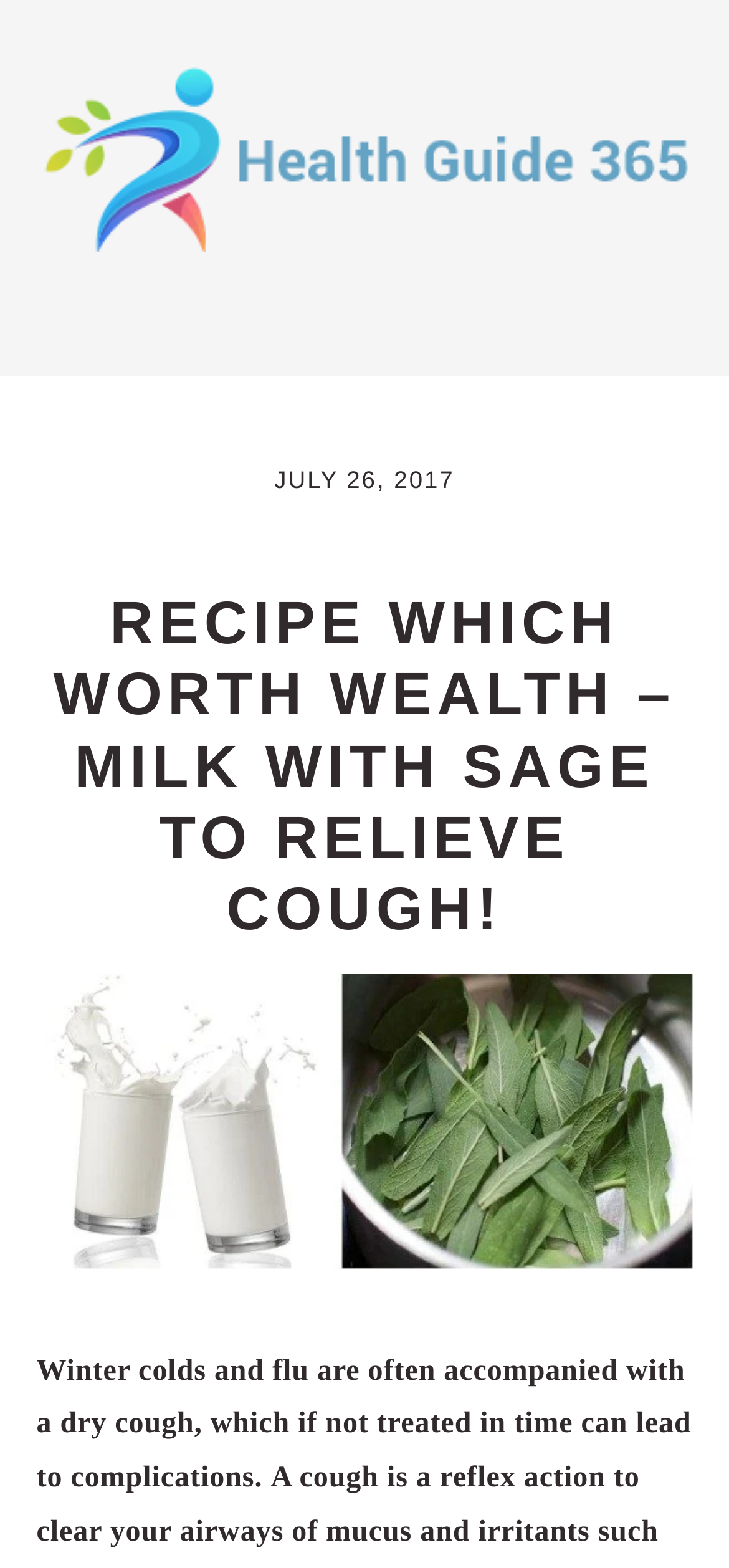What is the logo of this website?
Please give a detailed and elaborate answer to the question.

The logo of this website is 'Health Guide 365' which can be found at the top left corner of the webpage, as indicated by the bounding box coordinates [0.038, 0.135, 0.962, 0.198] and the image element with the description 'Health Guide 365 logo'.